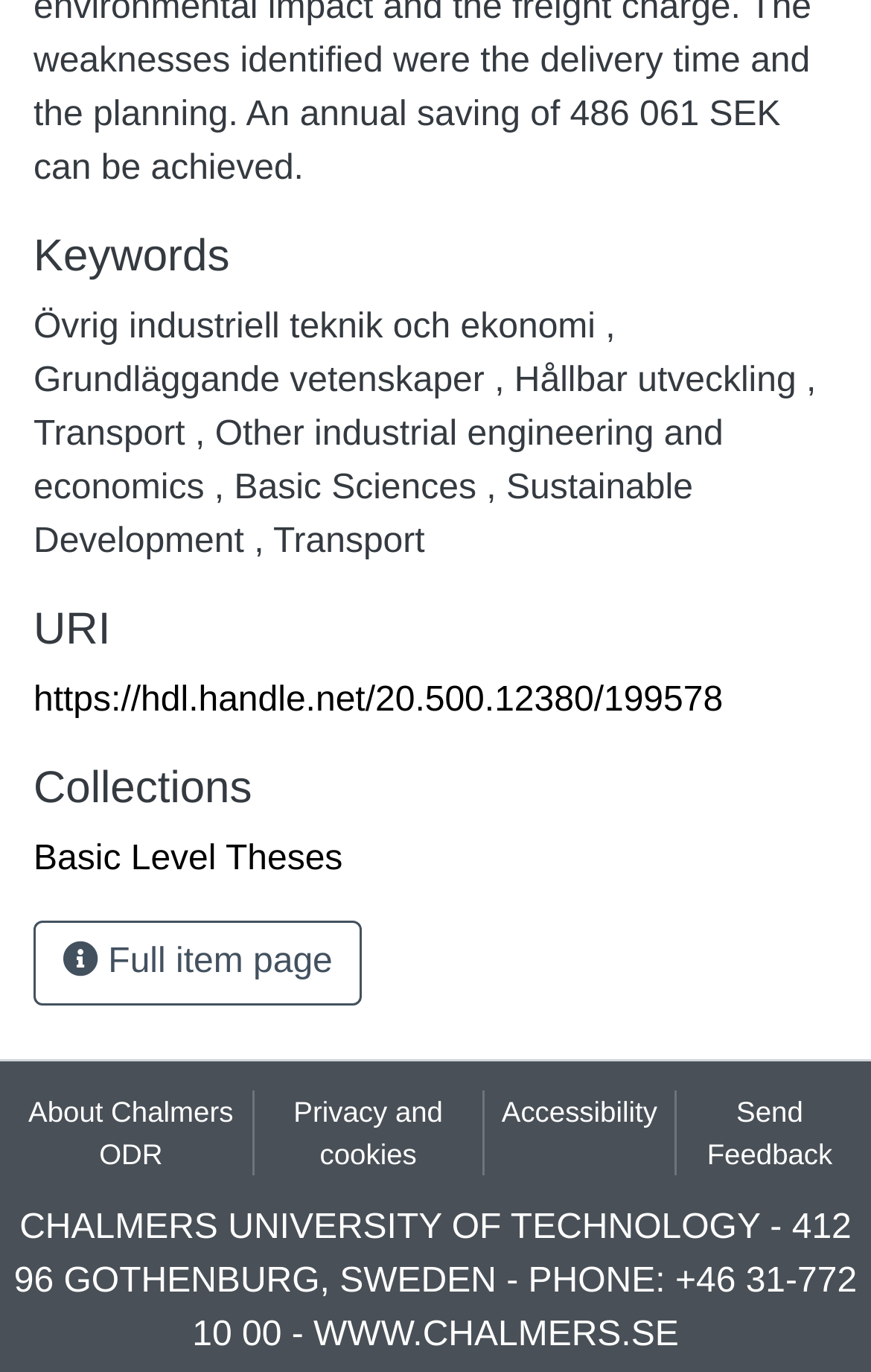Please find the bounding box coordinates of the element that you should click to achieve the following instruction: "View full item page". The coordinates should be presented as four float numbers between 0 and 1: [left, top, right, bottom].

[0.038, 0.67, 0.415, 0.732]